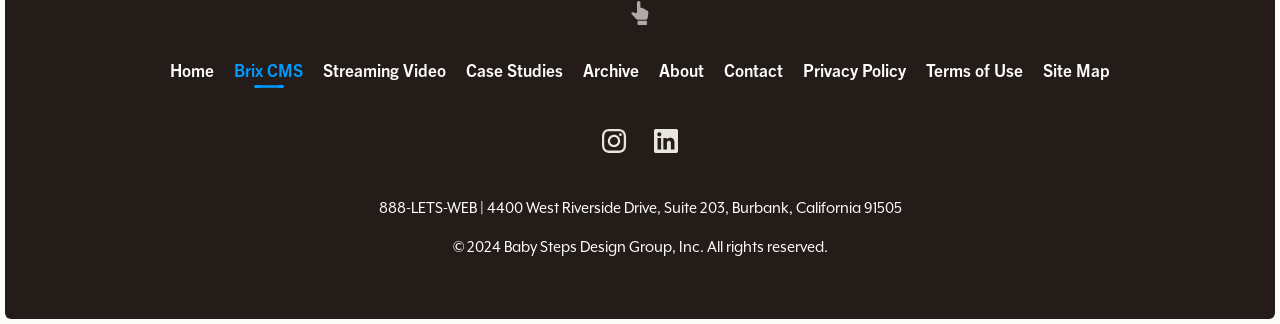Locate the UI element that matches the description Archive in the webpage screenshot. Return the bounding box coordinates in the format (top-left x, top-left y, bottom-right x, bottom-right y), with values ranging from 0 to 1.

[0.455, 0.171, 0.499, 0.263]